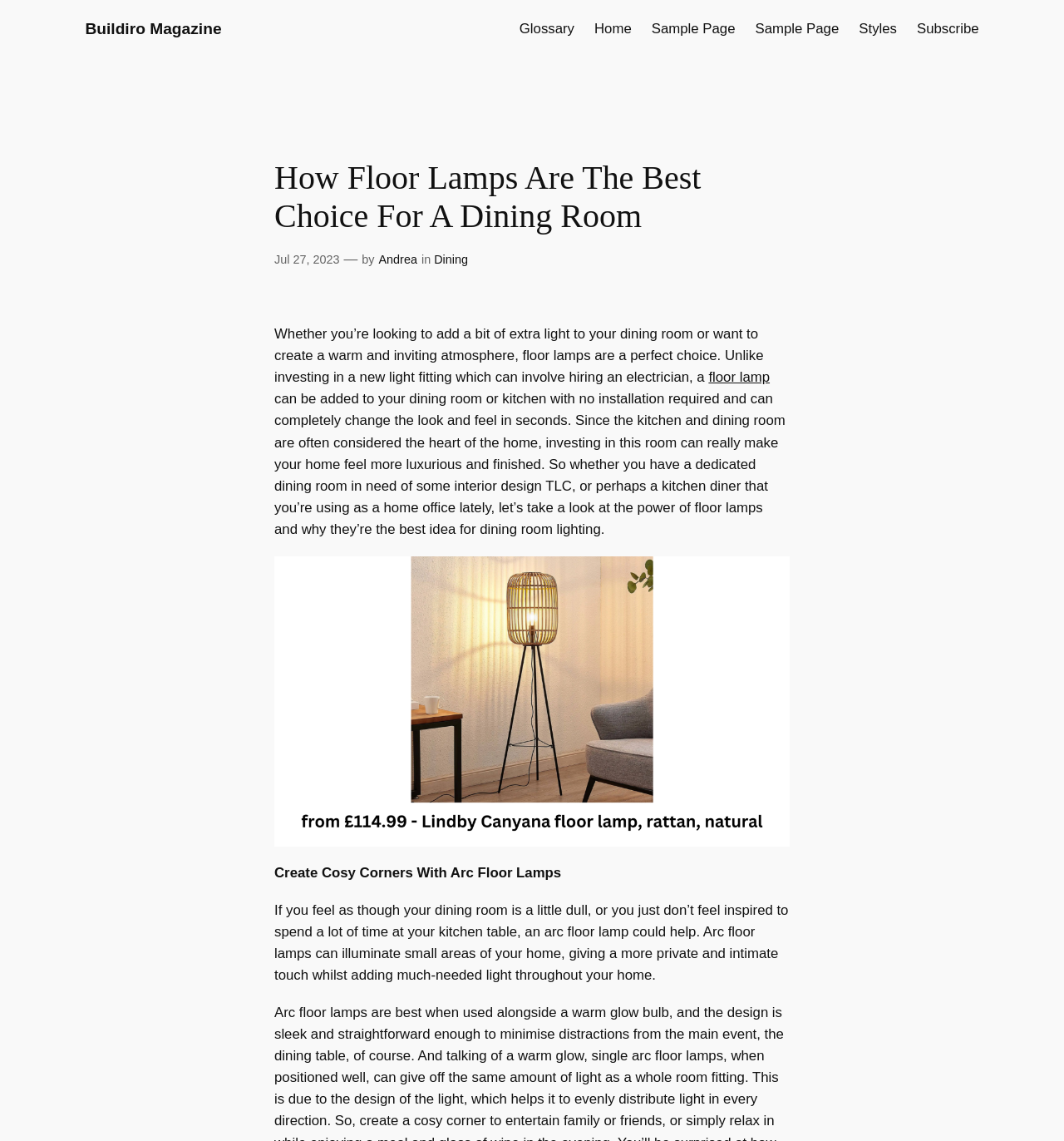Please answer the following question using a single word or phrase: 
What is the date of the article?

Jul 27, 2023